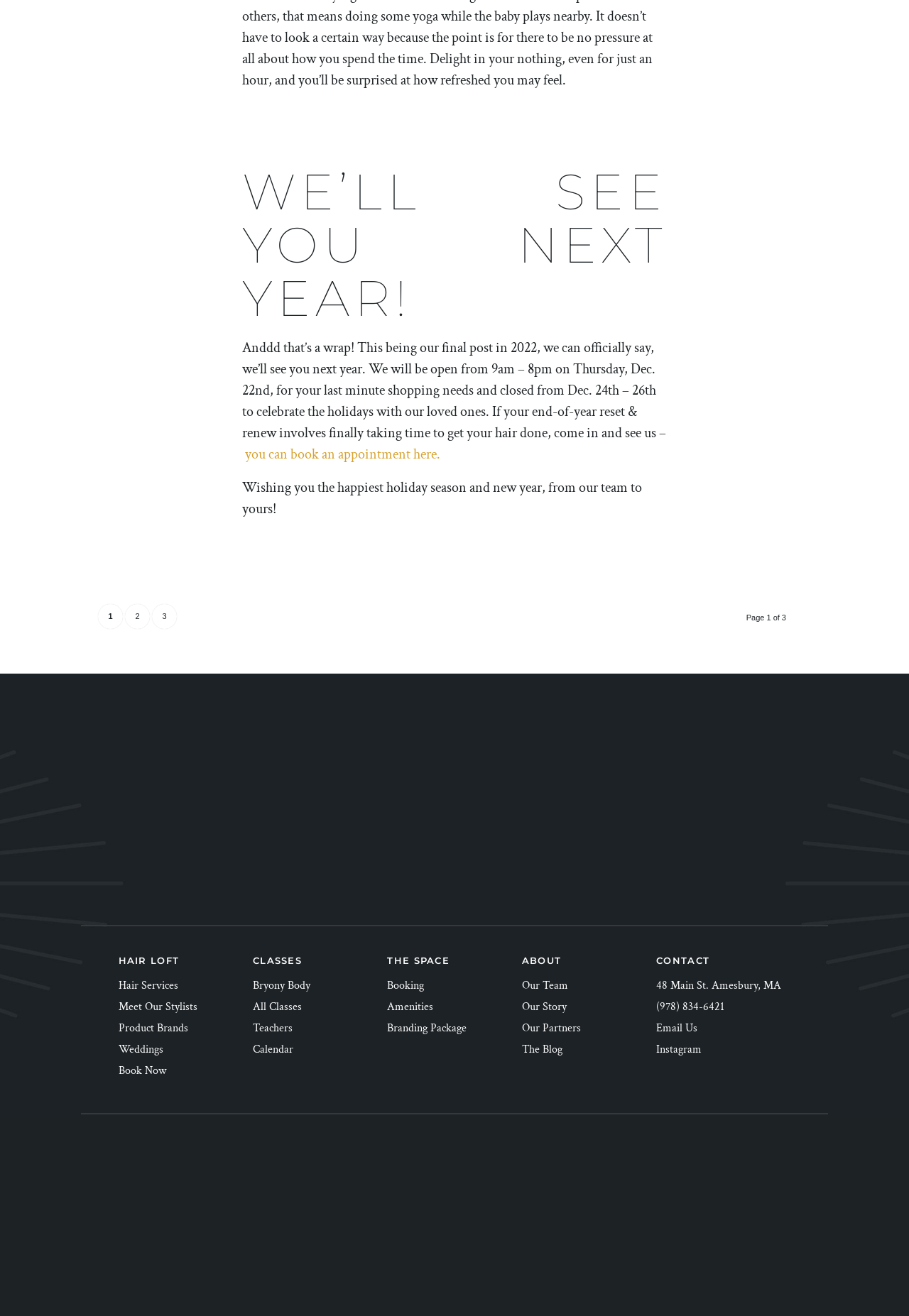Find the bounding box coordinates of the area that needs to be clicked in order to achieve the following instruction: "Check the blog". The coordinates should be specified as four float numbers between 0 and 1, i.e., [left, top, right, bottom].

[0.574, 0.792, 0.618, 0.803]